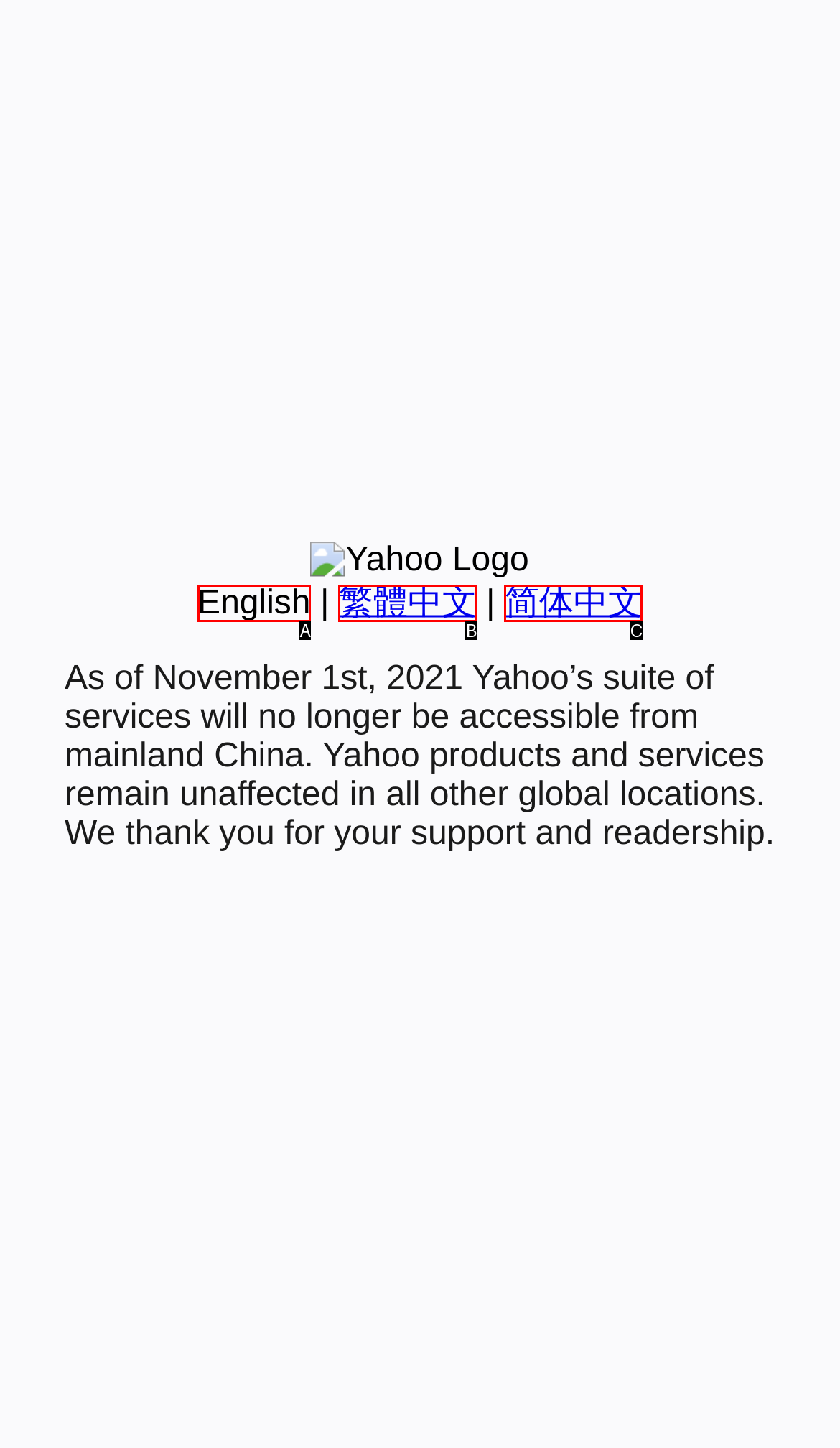Identify the letter of the UI element that fits the description: 繁體中文
Respond with the letter of the option directly.

B